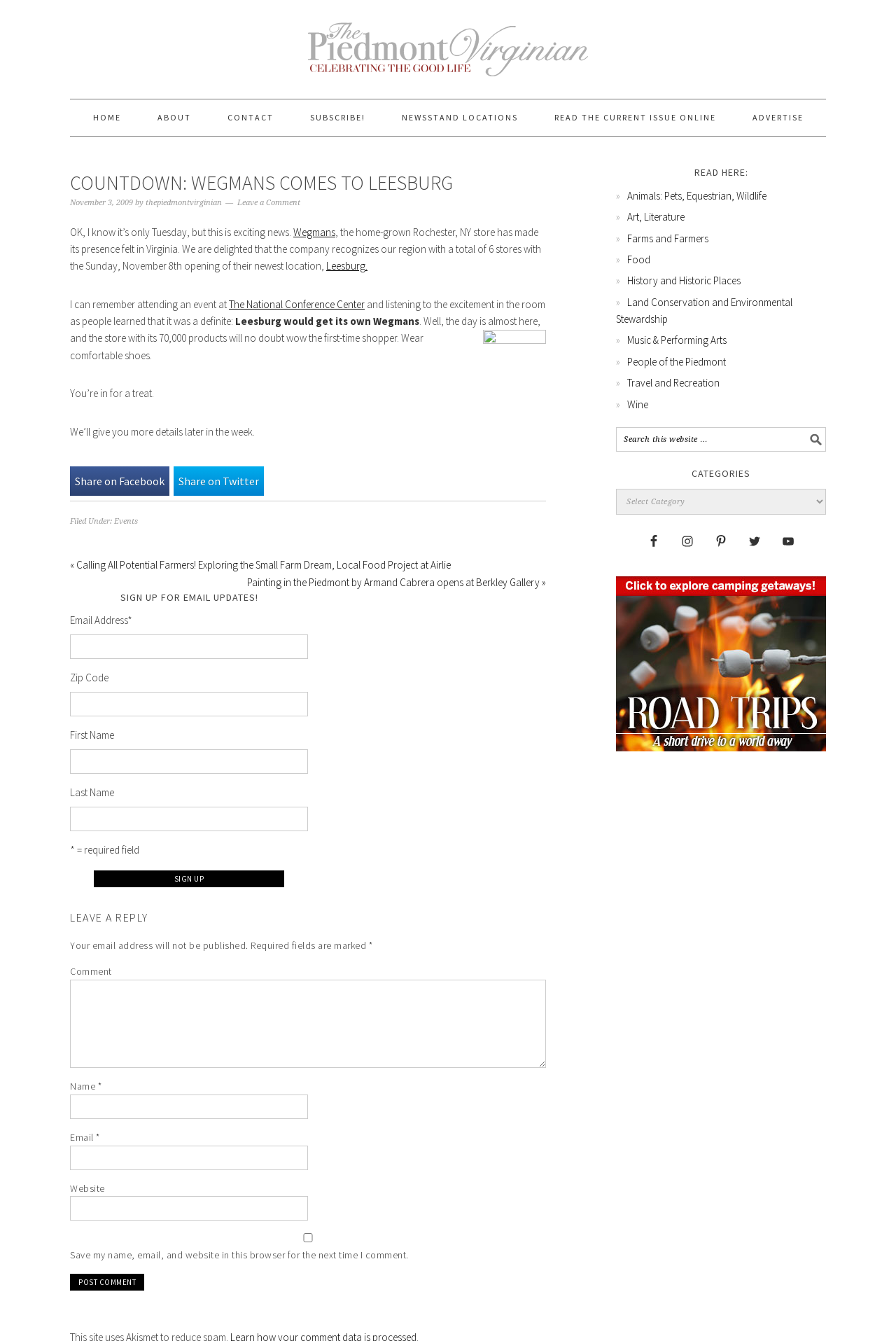Based on the image, please respond to the question with as much detail as possible:
What is the size of the Wegmans store in square feet?

The article states that the Wegmans store has 70,000 products, implying that the store is approximately 70,000 square feet in size.